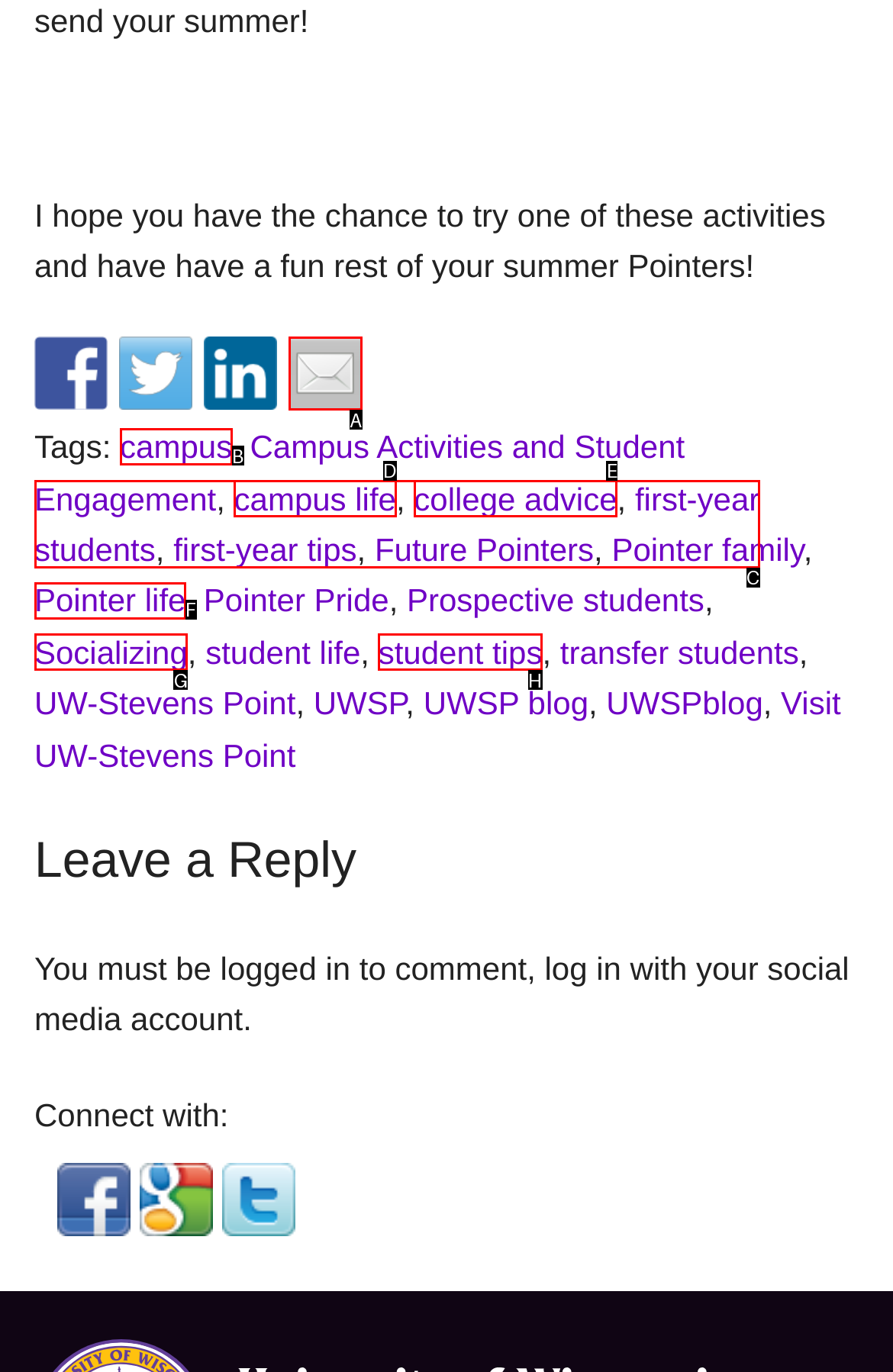Match the HTML element to the given description: Pointer life
Indicate the option by its letter.

F